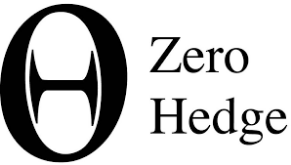What does the graphic element in the logo resemble?
Could you answer the question in a detailed manner, providing as much information as possible?

The stylized letter 'O' in the Zero Hedge logo incorporates a graphic element that resembles a hedged position, reflecting the blog's focus on financial commentary and market insights.